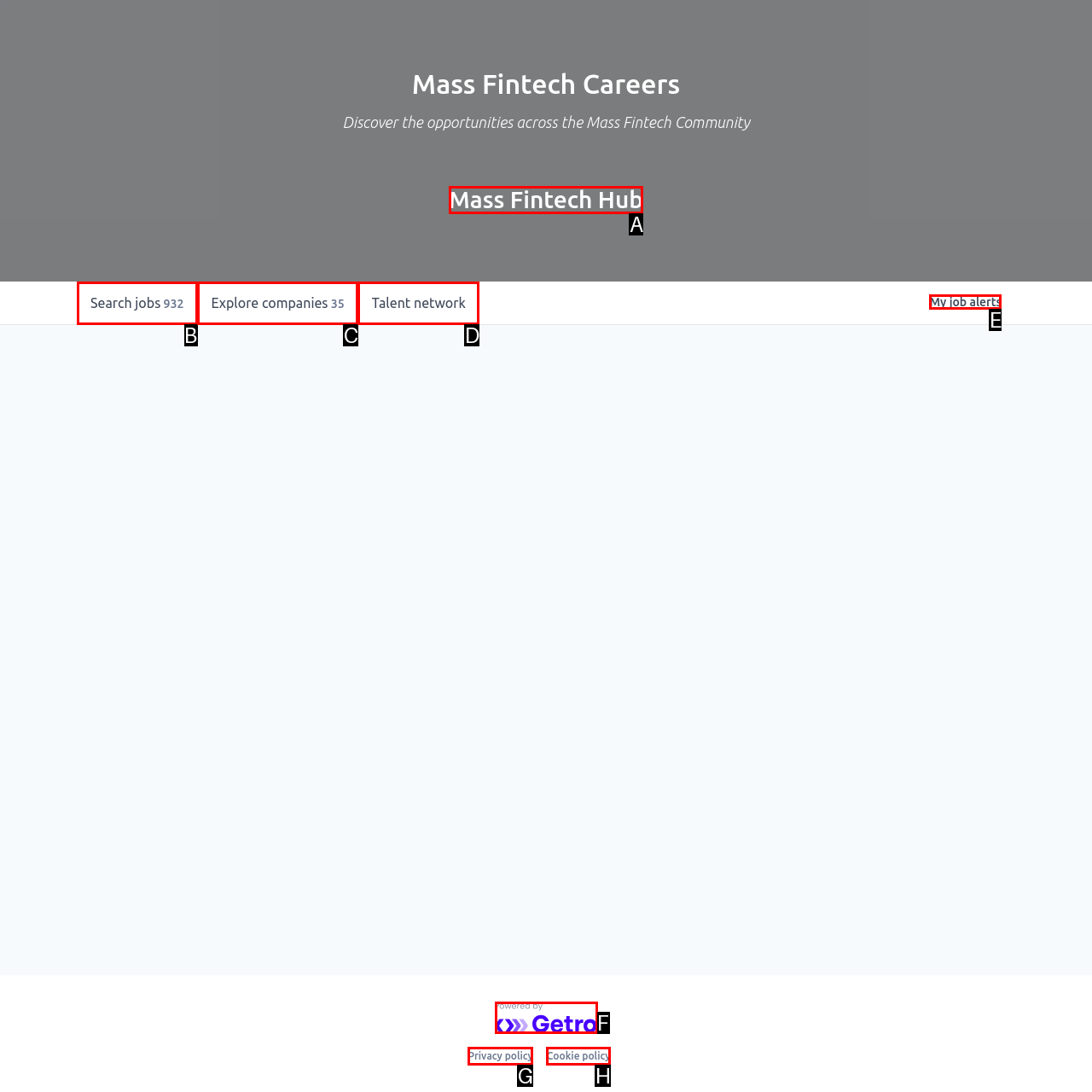Determine the appropriate lettered choice for the task: Check my job alerts. Reply with the correct letter.

E